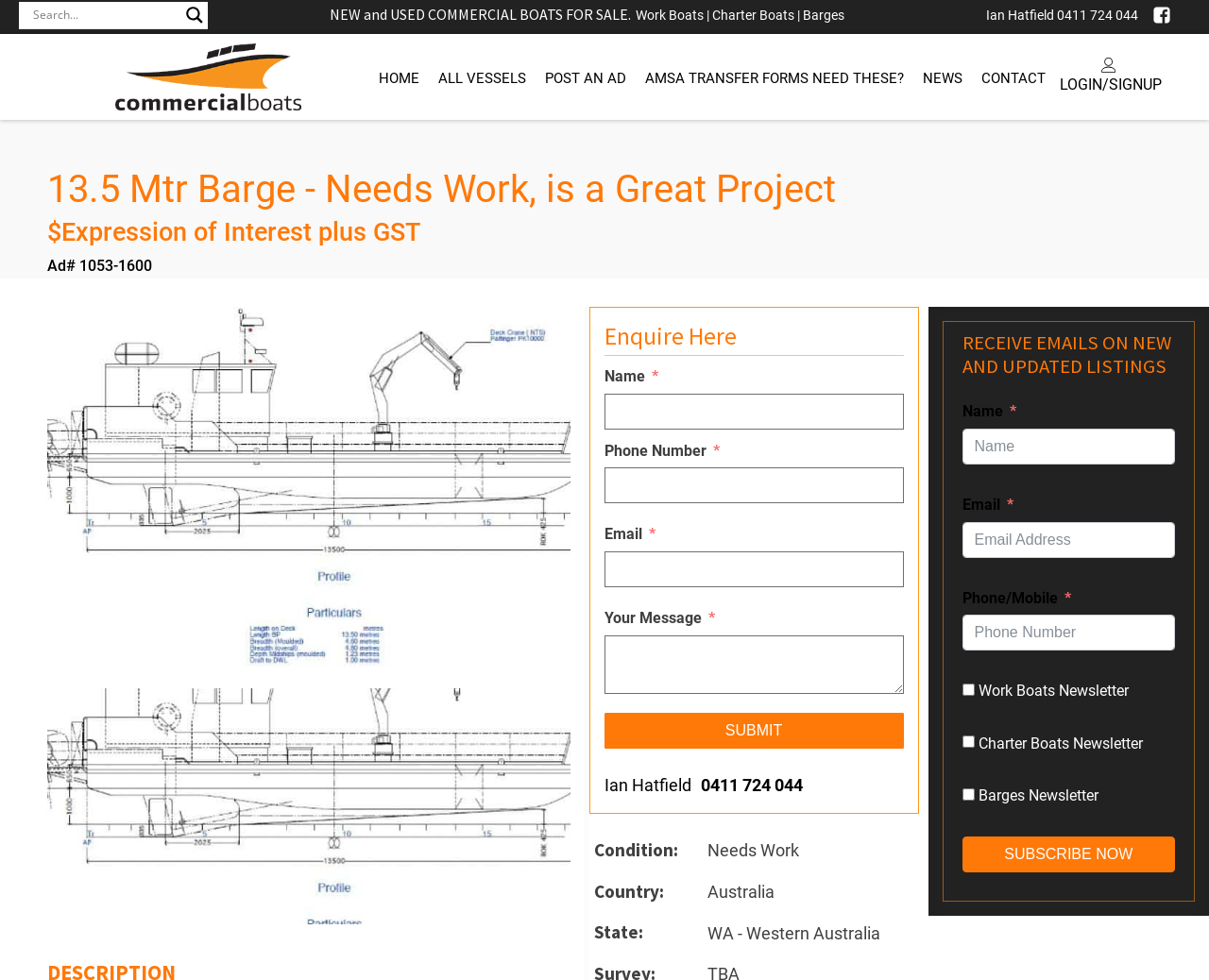What is the price of the 13.5 Mtr Barge?
Look at the image and respond with a one-word or short-phrase answer.

Expression of Interest